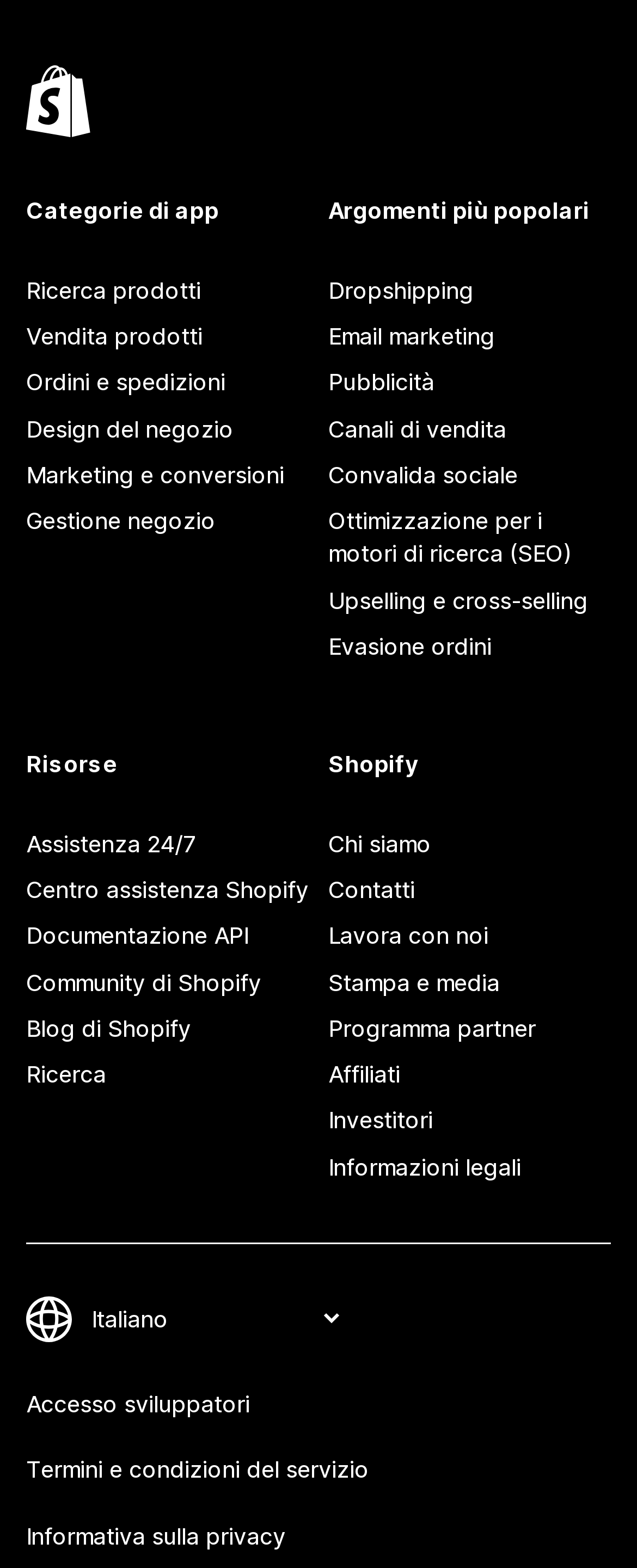Given the element description Graphical User Interface, identify the bounding box coordinates for the UI element on the webpage screenshot. The format should be (top-left x, top-left y, bottom-right x, bottom-right y), with values between 0 and 1.

None